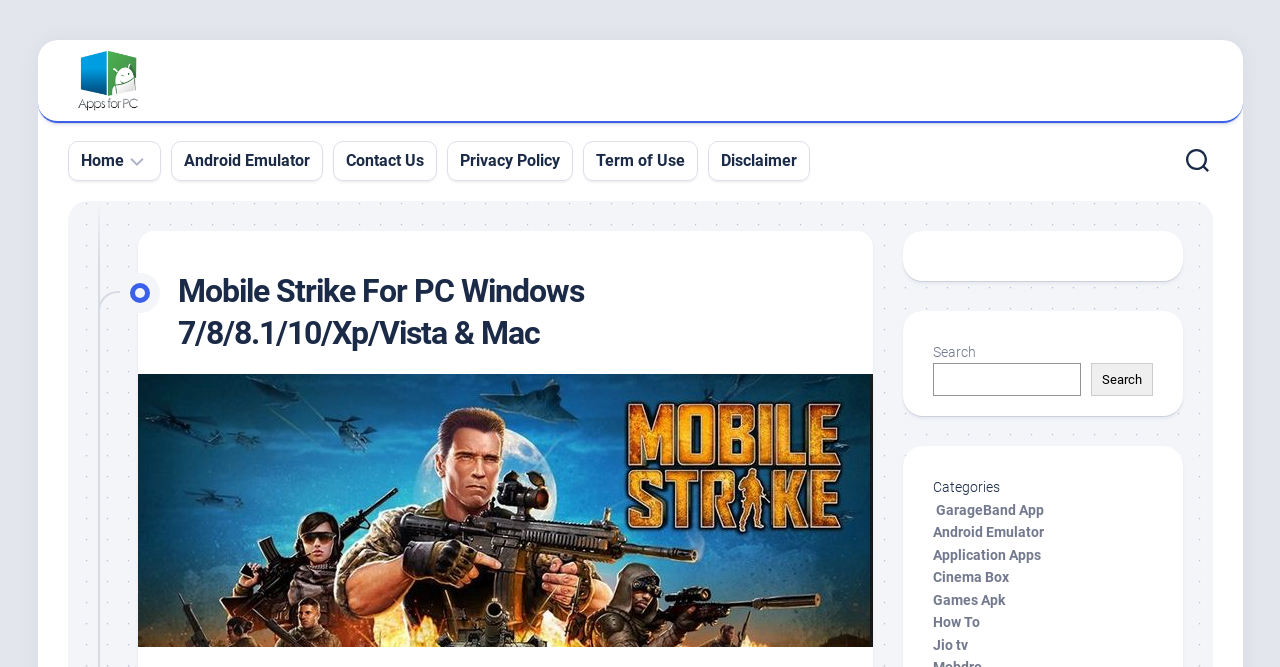What is the purpose of the search box? Based on the image, give a response in one word or a short phrase.

To search